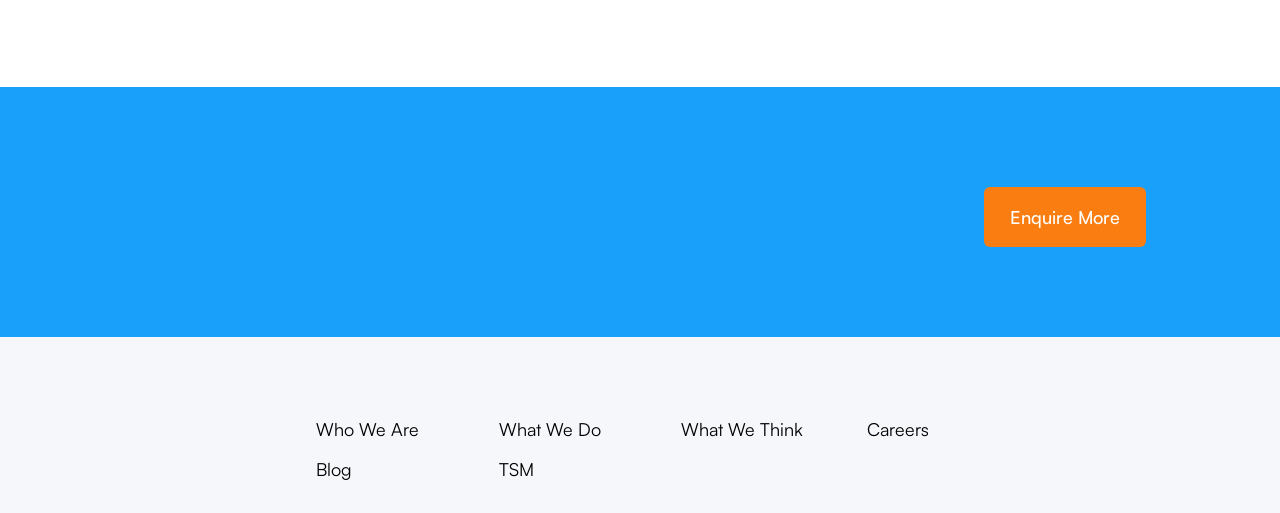What is the purpose of the 'Enquire More' link?
Kindly give a detailed and elaborate answer to the question.

The question is asking about the purpose of the 'Enquire More' link. By looking at the text of the link and its position on the webpage, we can infer that the purpose of this link is to allow users to enquire more about the talent community or its services.